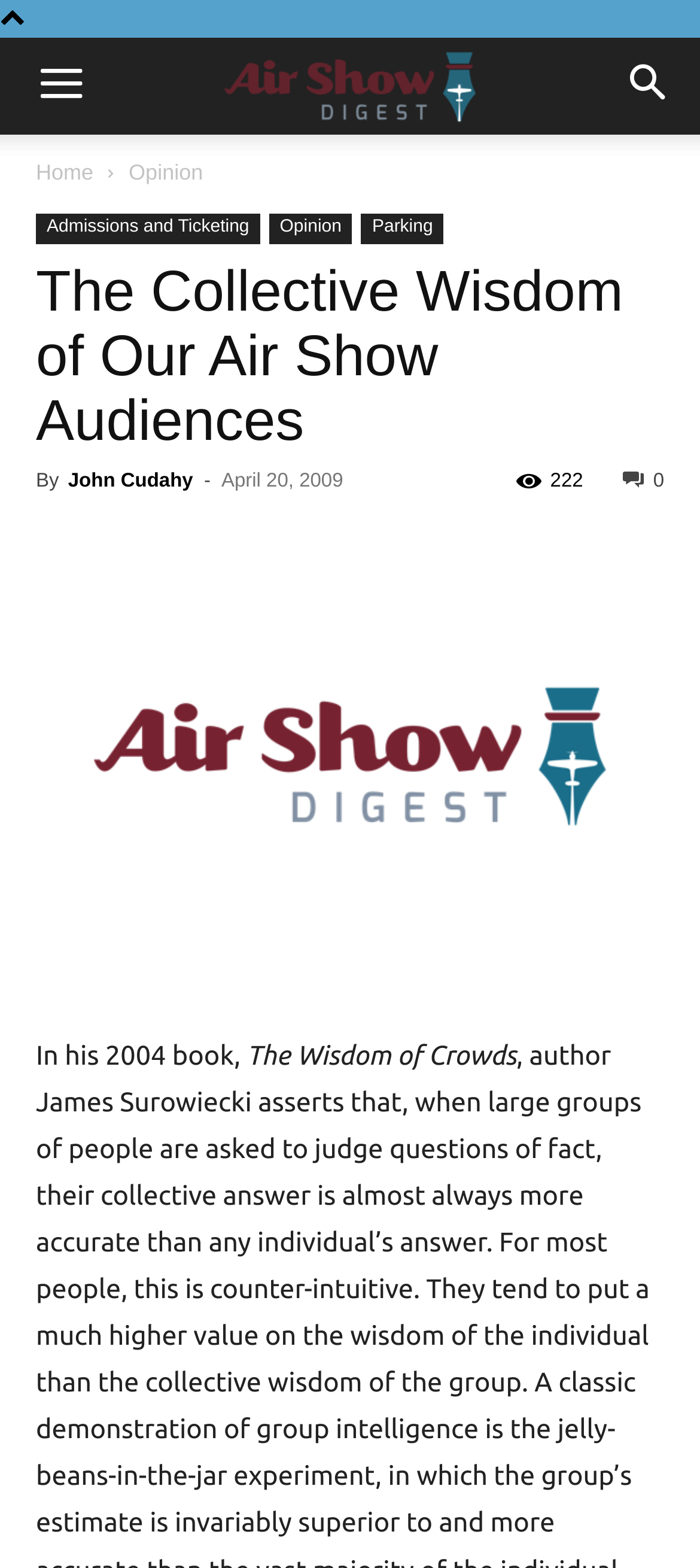Give the bounding box coordinates for this UI element: "Opinion". The coordinates should be four float numbers between 0 and 1, arranged as [left, top, right, bottom].

[0.384, 0.136, 0.503, 0.156]